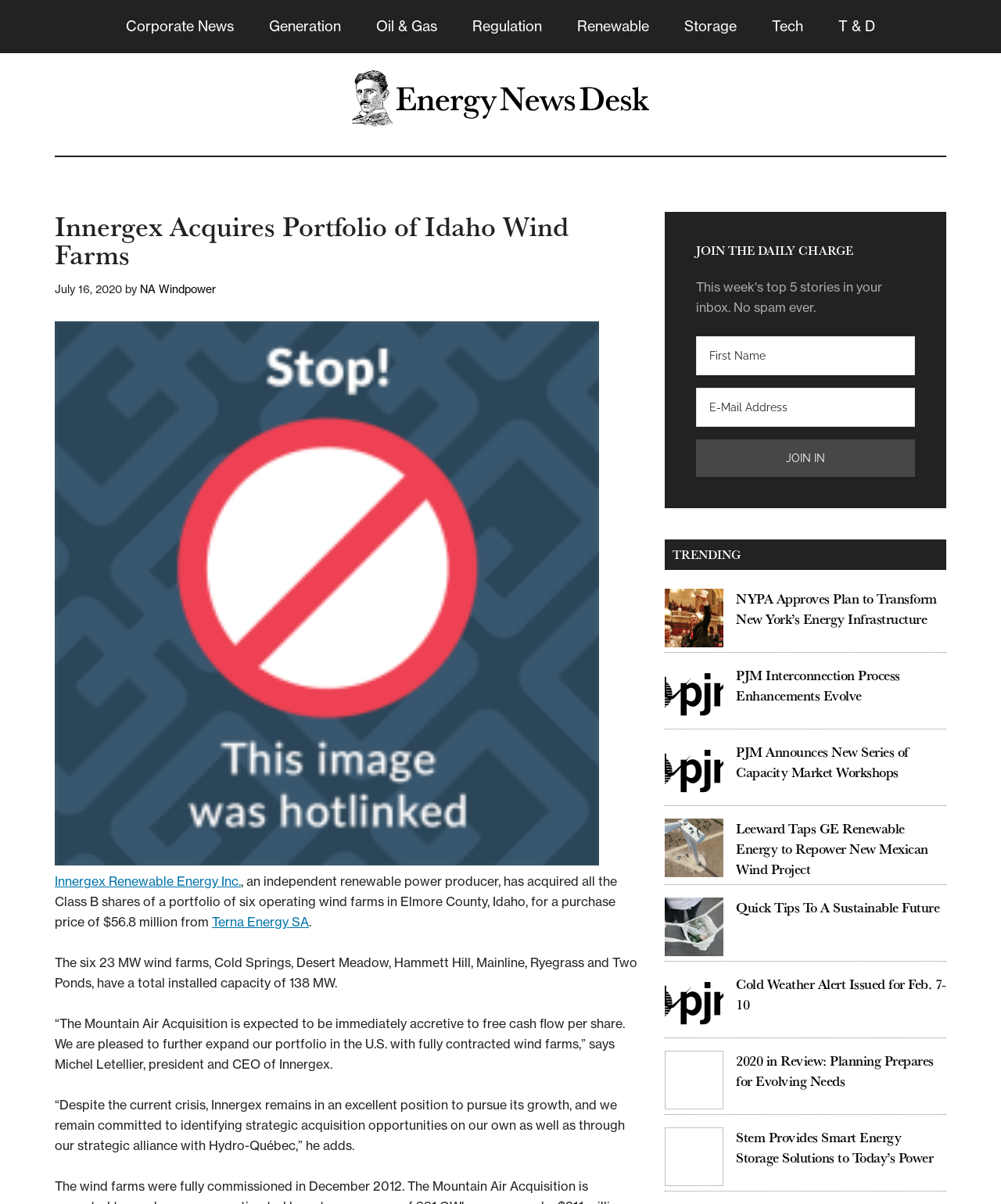Locate the bounding box coordinates of the element that should be clicked to fulfill the instruction: "Click on the 'bluetooth module' link".

None